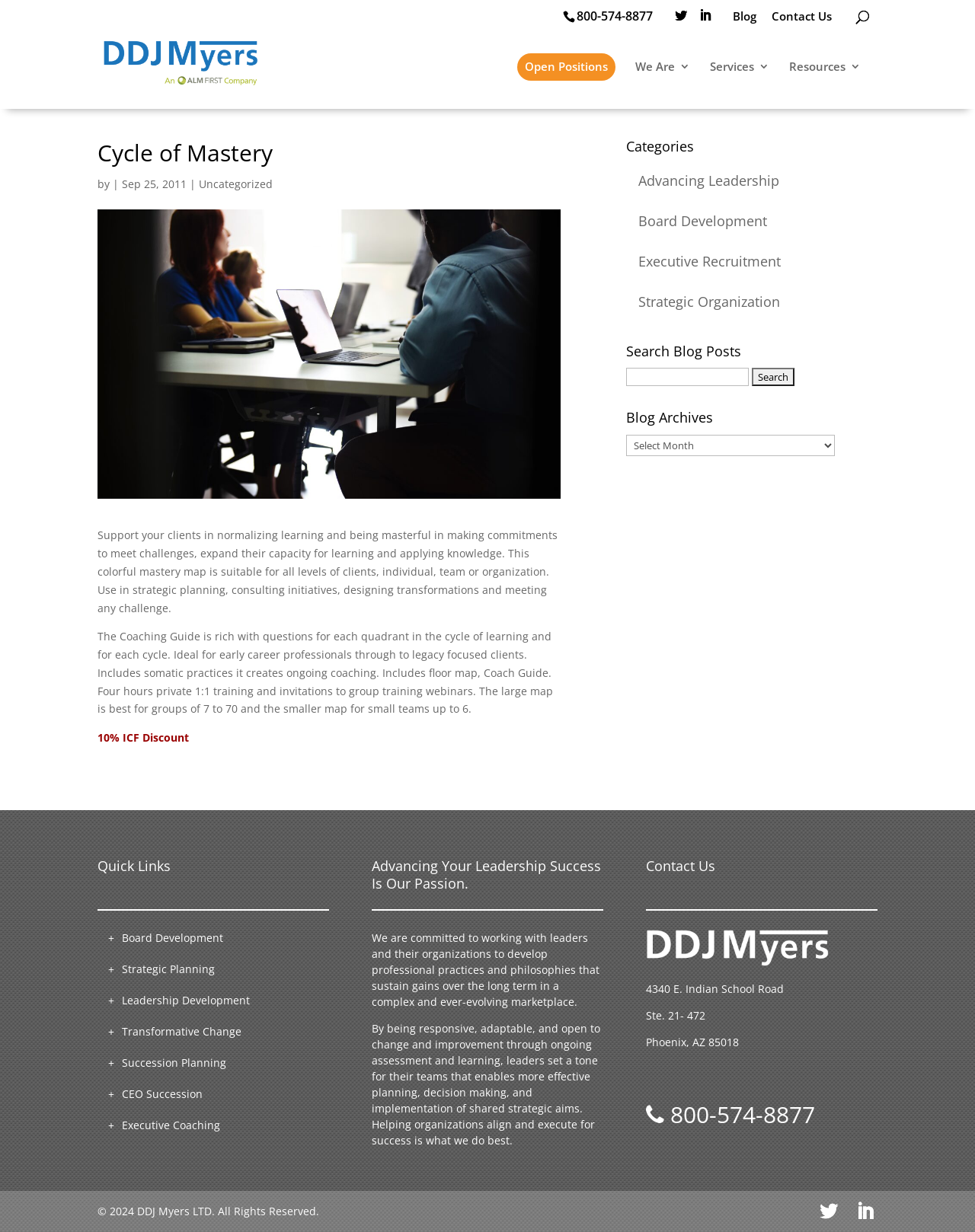What is the address of DDJ Myers?
Using the information from the image, answer the question thoroughly.

The address can be found in the Contact Us section at the bottom of the webpage, below the image of the company logo.